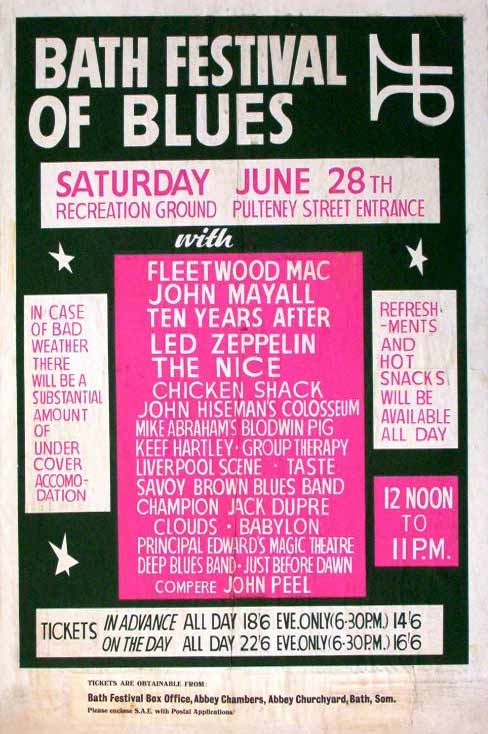Offer a detailed account of the various components present in the image.

The image showcases a vintage flyer for the "Bath Festival of Blues," scheduled for Saturday, June 28th, at the Recreation Ground. The prominent lineup features legendary bands such as Fleetwood Mac, Led Zeppelin, and John Mayall among others. The flyer emphasizes the festival's vibrant atmosphere with details about refreshments and accommodations provided for attendees. Important logistics such as the ticket prices, from advance purchase options to day-of sales, are also noted, providing fans with essential information for participation in this historic music event.